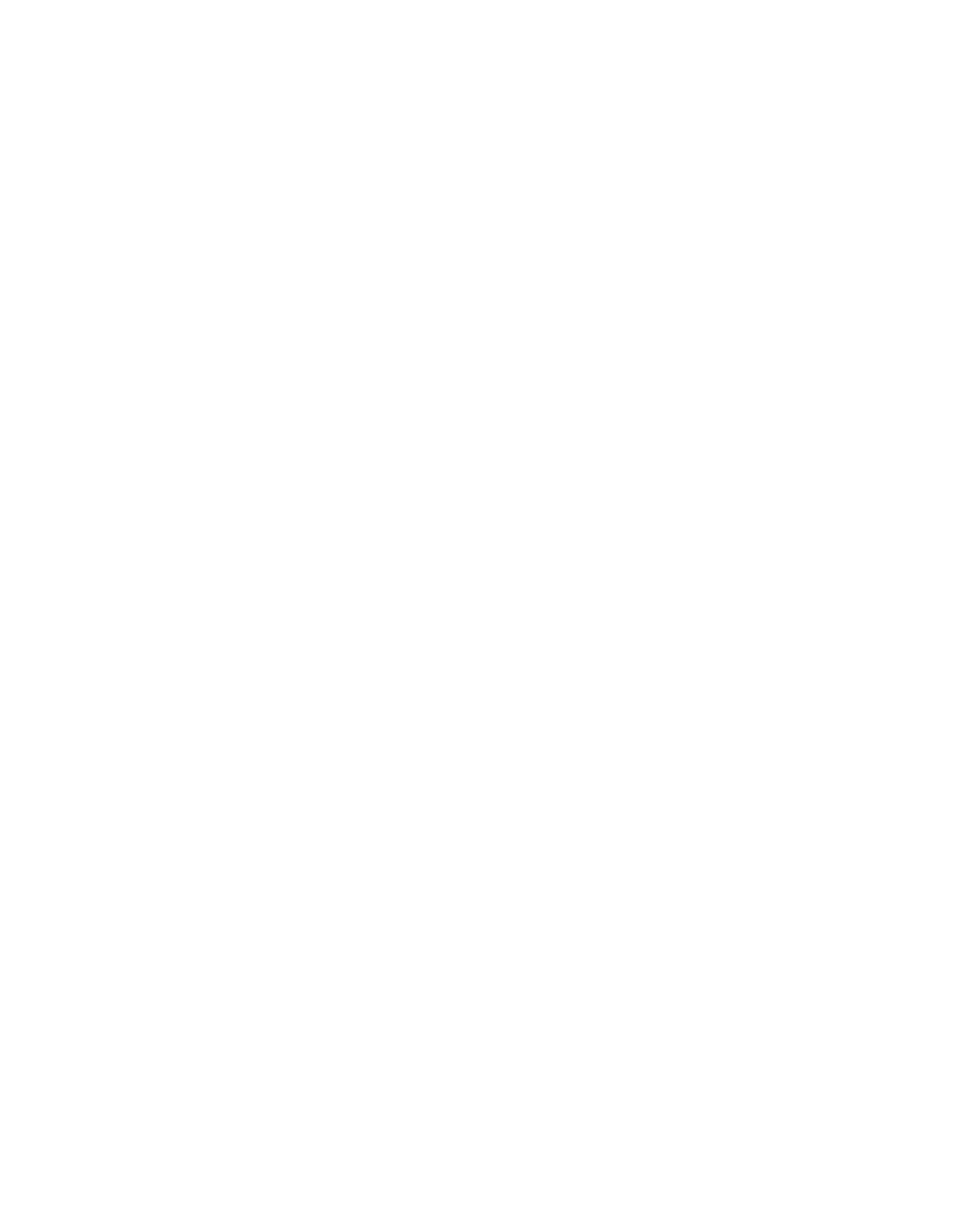Carefully examine the image and provide an in-depth answer to the question: How many collections are on this webpage?

I identified two headings: 'DIGITAL PRINT SILK COLLECTION' and 'HAND-PAINTED SILK COLLECTION', which suggest that there are two collections on this webpage.